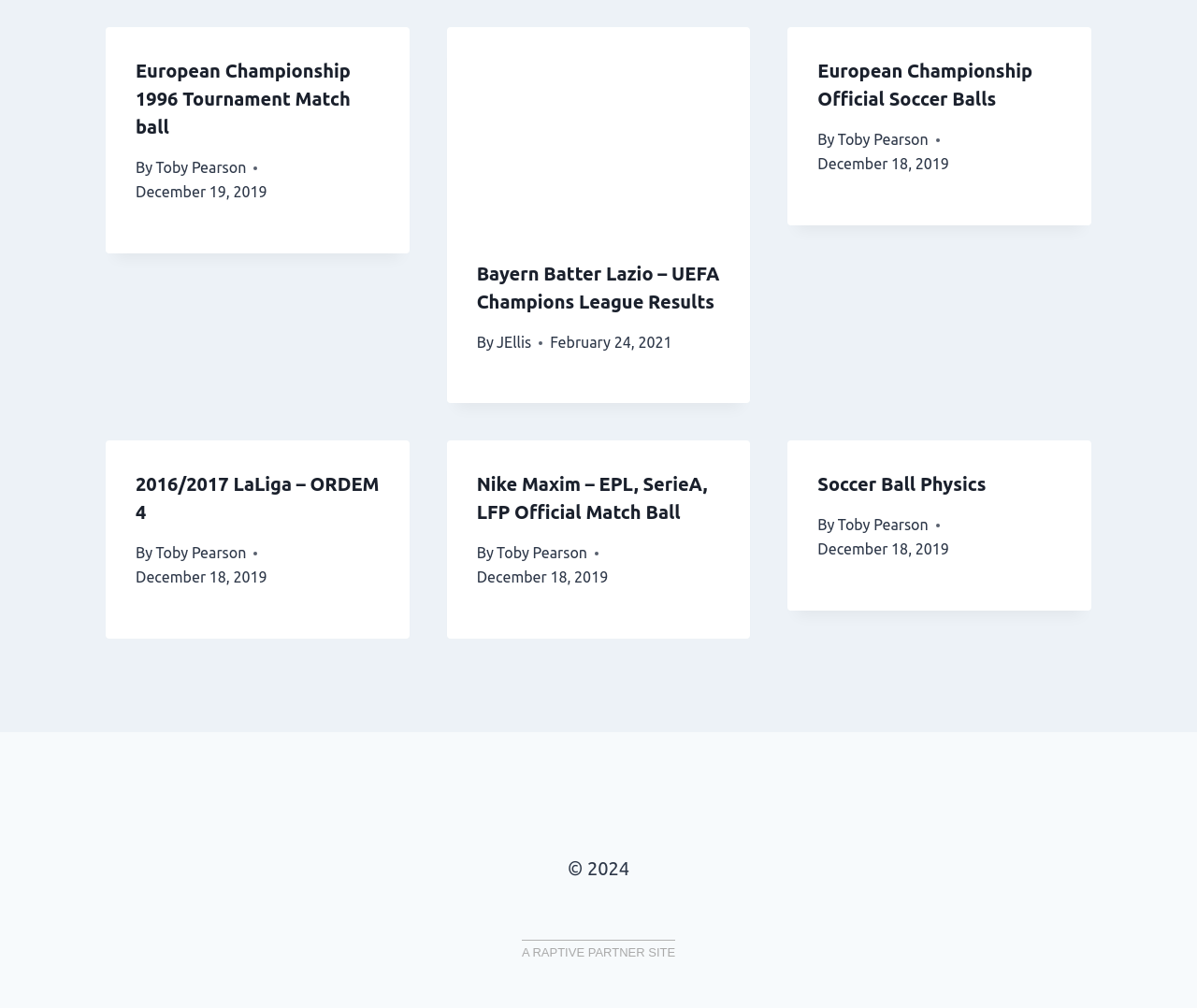Please identify the bounding box coordinates of the element that needs to be clicked to perform the following instruction: "View the image 'Bayern Batter Lazio – UEFA Champions League Results'".

[0.373, 0.027, 0.627, 0.228]